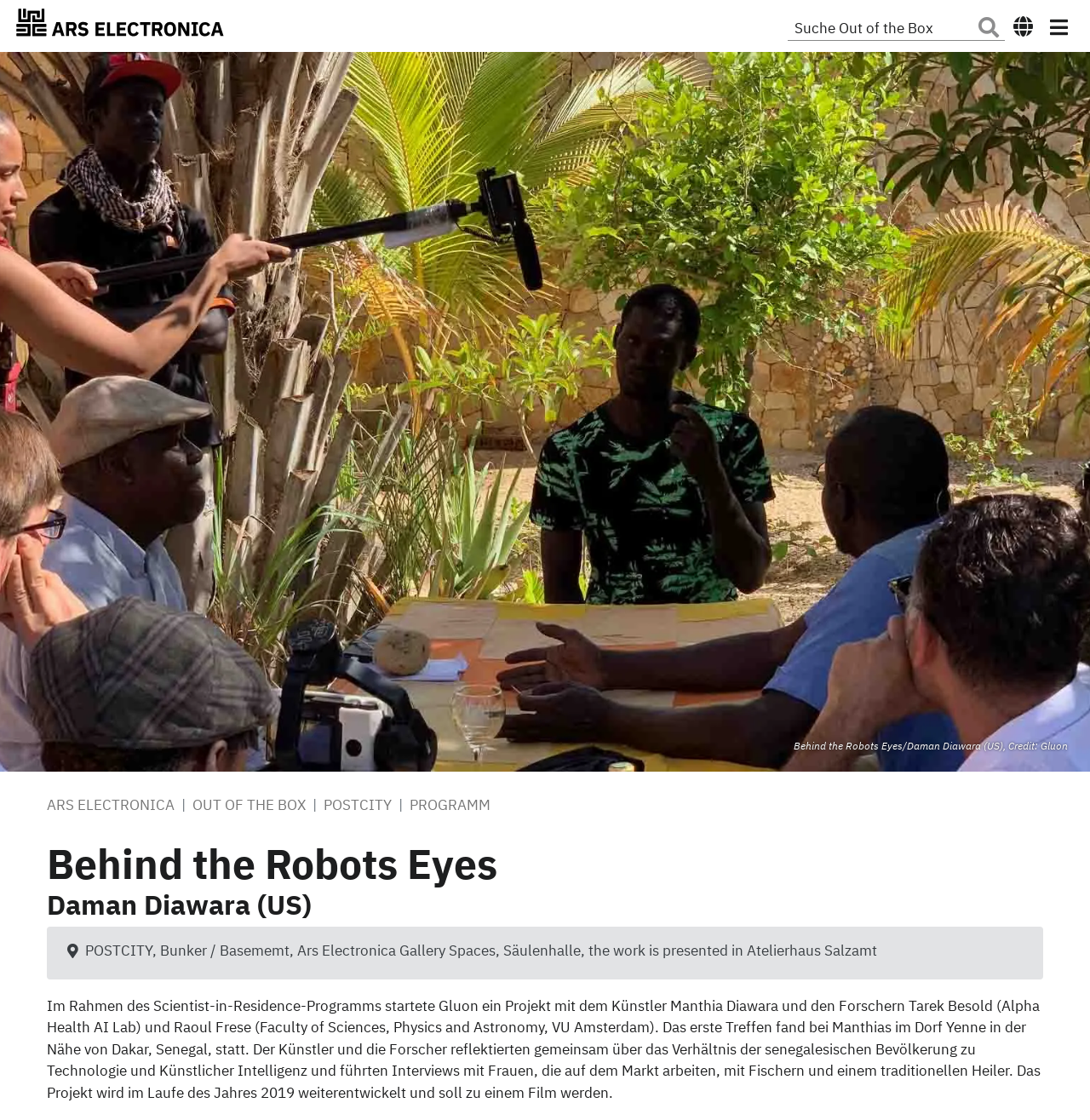Find the bounding box coordinates of the element you need to click on to perform this action: 'Enter a comment in the textbox'. The coordinates should be represented by four float values between 0 and 1, in the format [left, top, right, bottom].

None